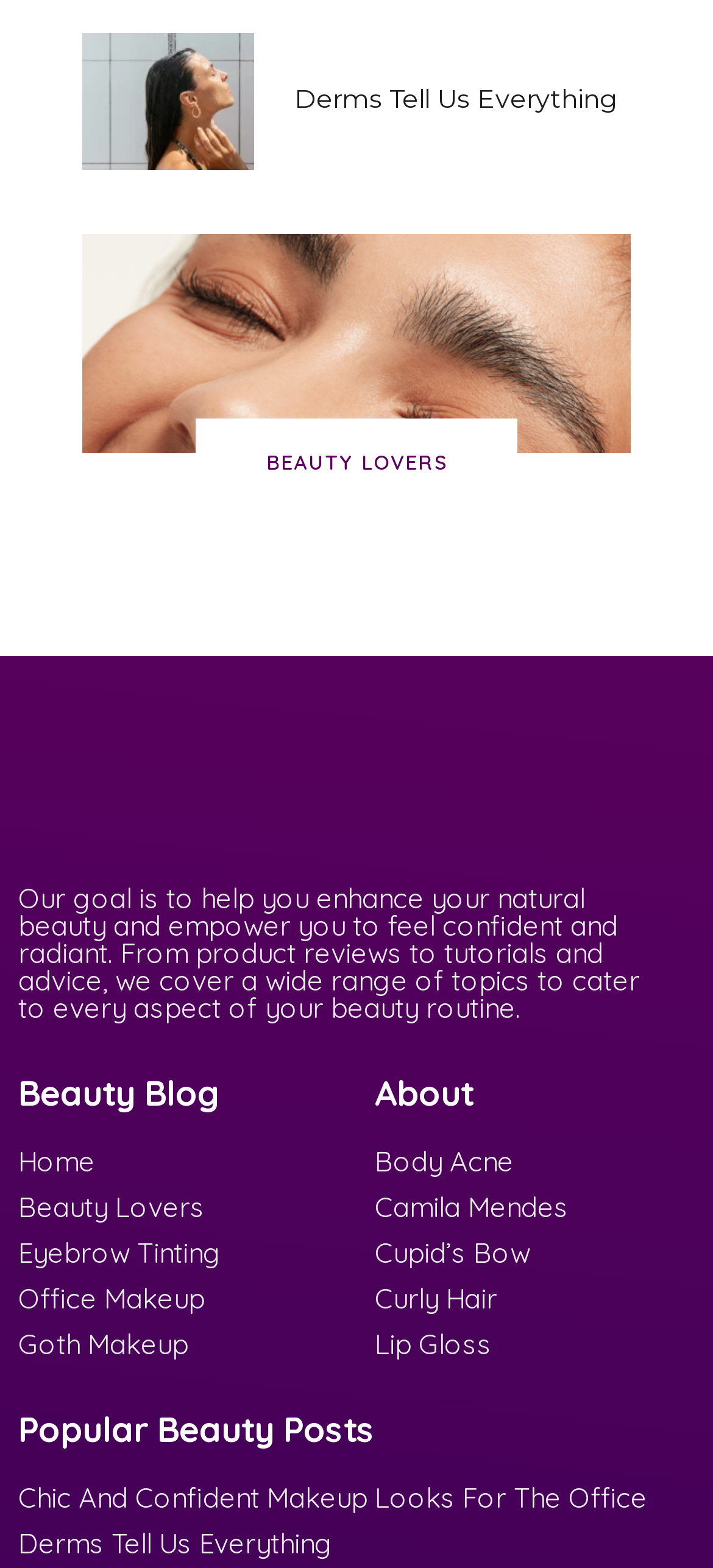Identify the bounding box coordinates of the area you need to click to perform the following instruction: "Go to the 'Home' page".

[0.026, 0.729, 0.133, 0.751]